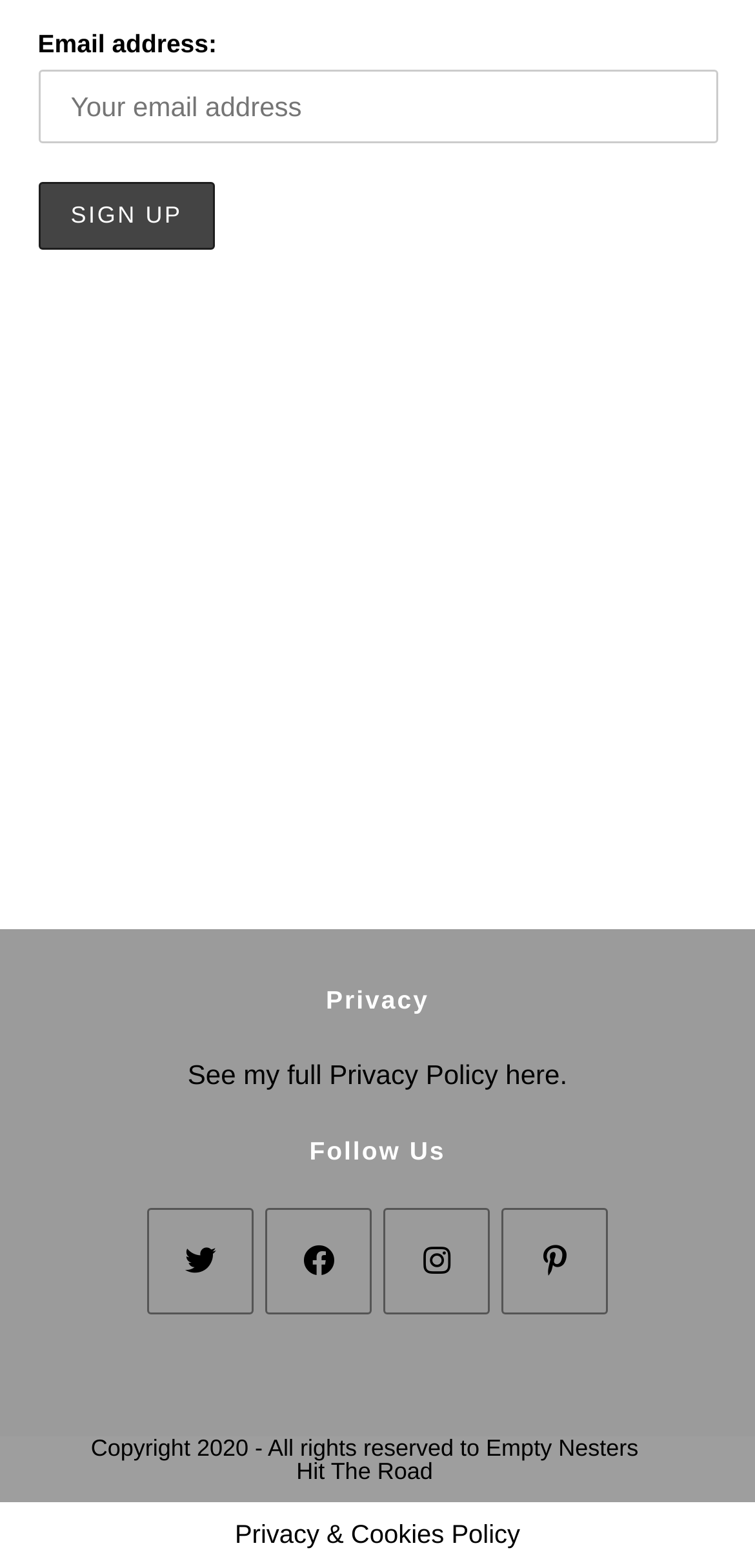Find and provide the bounding box coordinates for the UI element described with: "Privacy Policy here".

[0.436, 0.675, 0.741, 0.695]